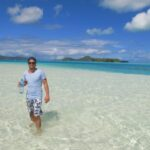Give a one-word or short phrase answer to the question: 
What type of attire is the man wearing?

Casual beach attire